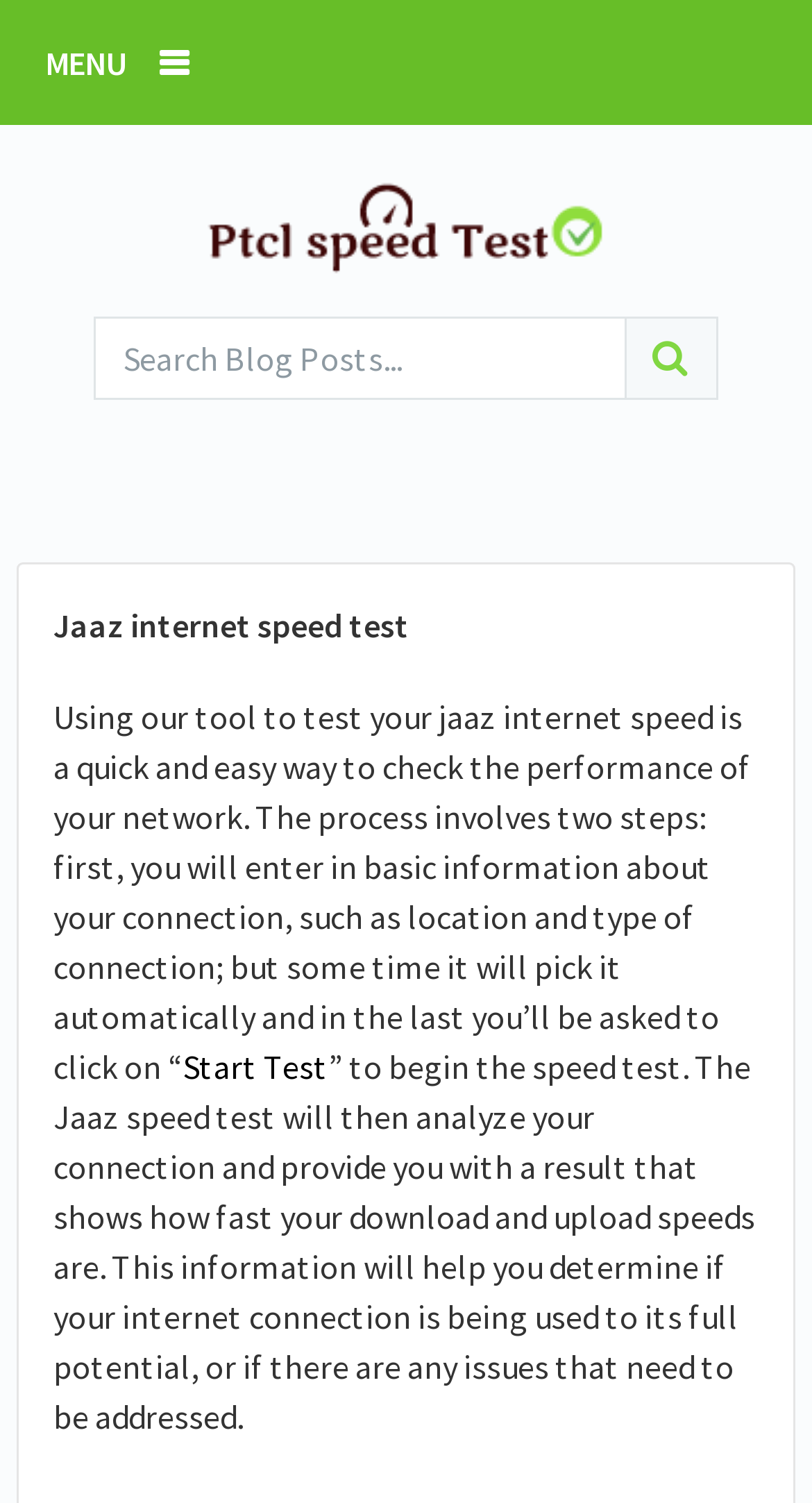Find the bounding box coordinates for the UI element that matches this description: "Menu".

[0.02, 0.0, 0.192, 0.083]